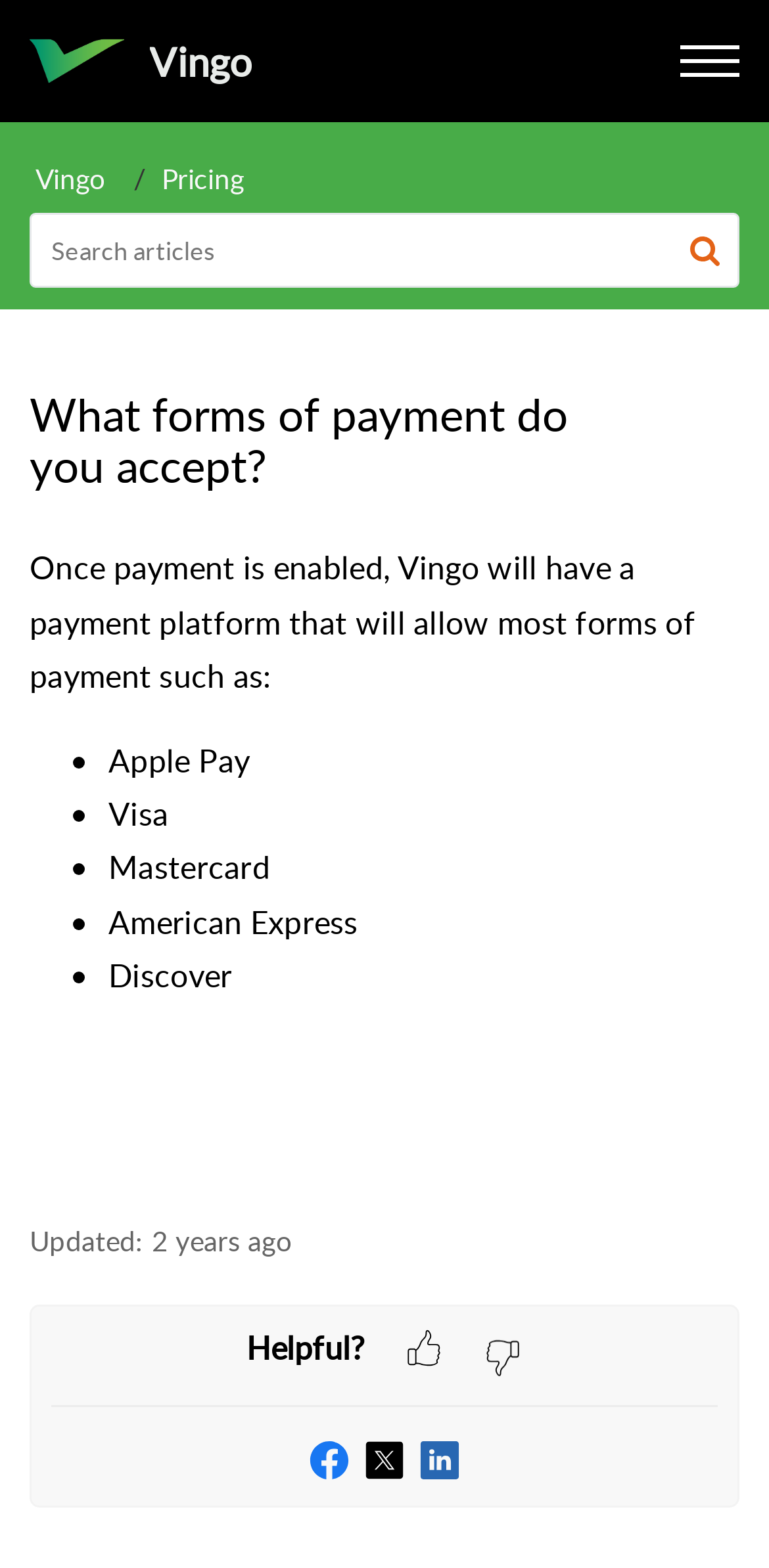Write an elaborate caption that captures the essence of the webpage.

The webpage is about Vingo's payment platform, specifically what forms of payment are accepted. At the top left, there is a link and an image, likely a logo. Next to it is the text "Vingo". Below that, there is a navigation bar with breadcrumbs, containing links to "Vingo" and "Pricing". 

On the top right, there is a search bar with a textbox and a search button, accompanied by a small image. 

The main content of the page is an article that answers the question "What forms of payment do you accept?" The article starts with a heading and a paragraph explaining that Vingo will have a payment platform that accepts most forms of payment. 

Below that, there is a list of accepted payment methods, including Apple Pay, Visa, Mastercard, American Express, and Discover, each marked with a bullet point. 

At the bottom of the page, there is some additional information, including the date the article was updated, and a question asking if the article was helpful. There are also three social media links, Facebook, Twitter, and LinkedIn, each accompanied by an image.